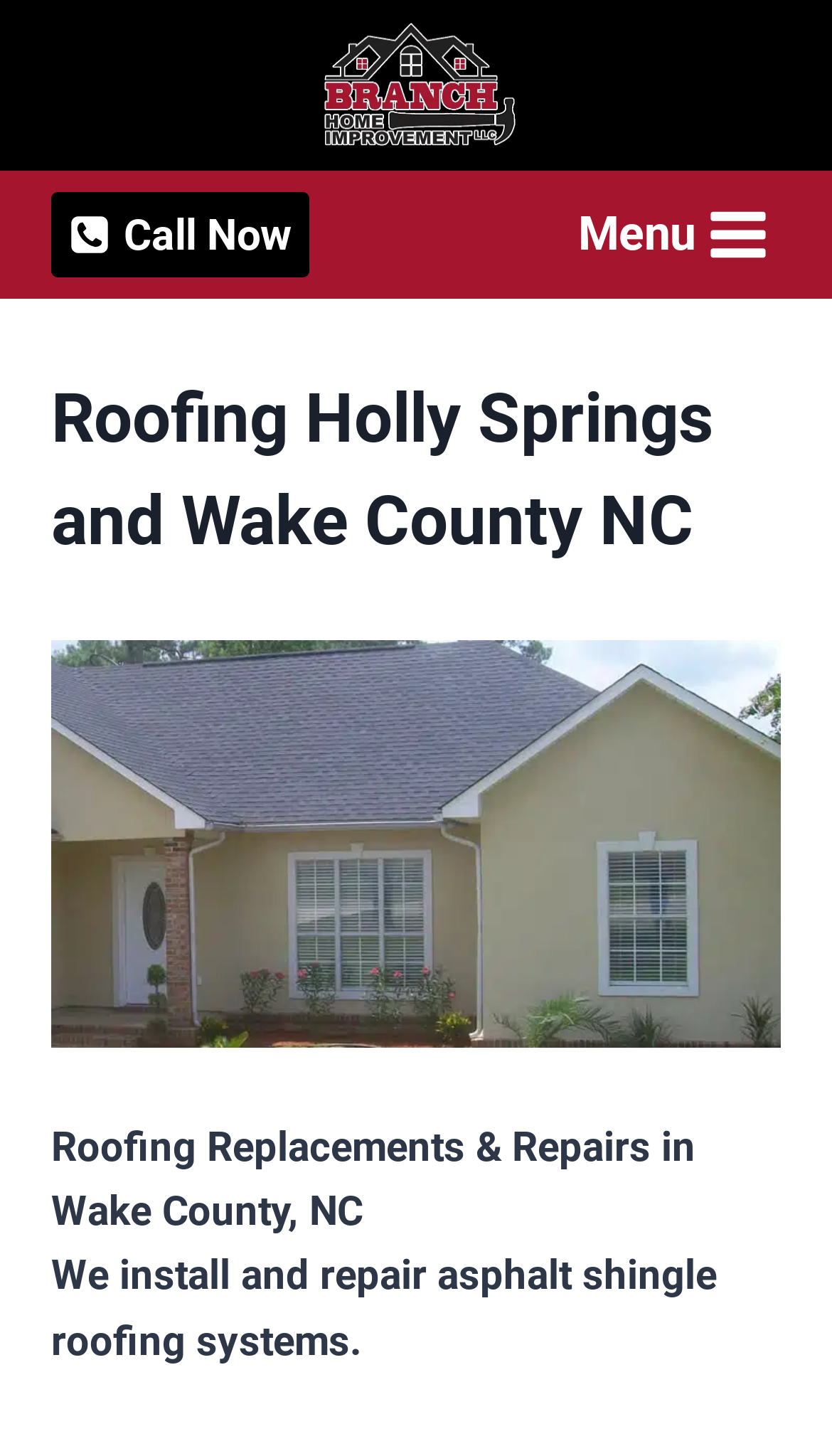What is the purpose of the 'Open menu' button?
Refer to the image and give a detailed answer to the query.

The 'Open menu' button is located at the top right of the webpage, and it has an image of a toggle menu icon. When clicked, it likely expands or collapses the menu, allowing users to access more options.